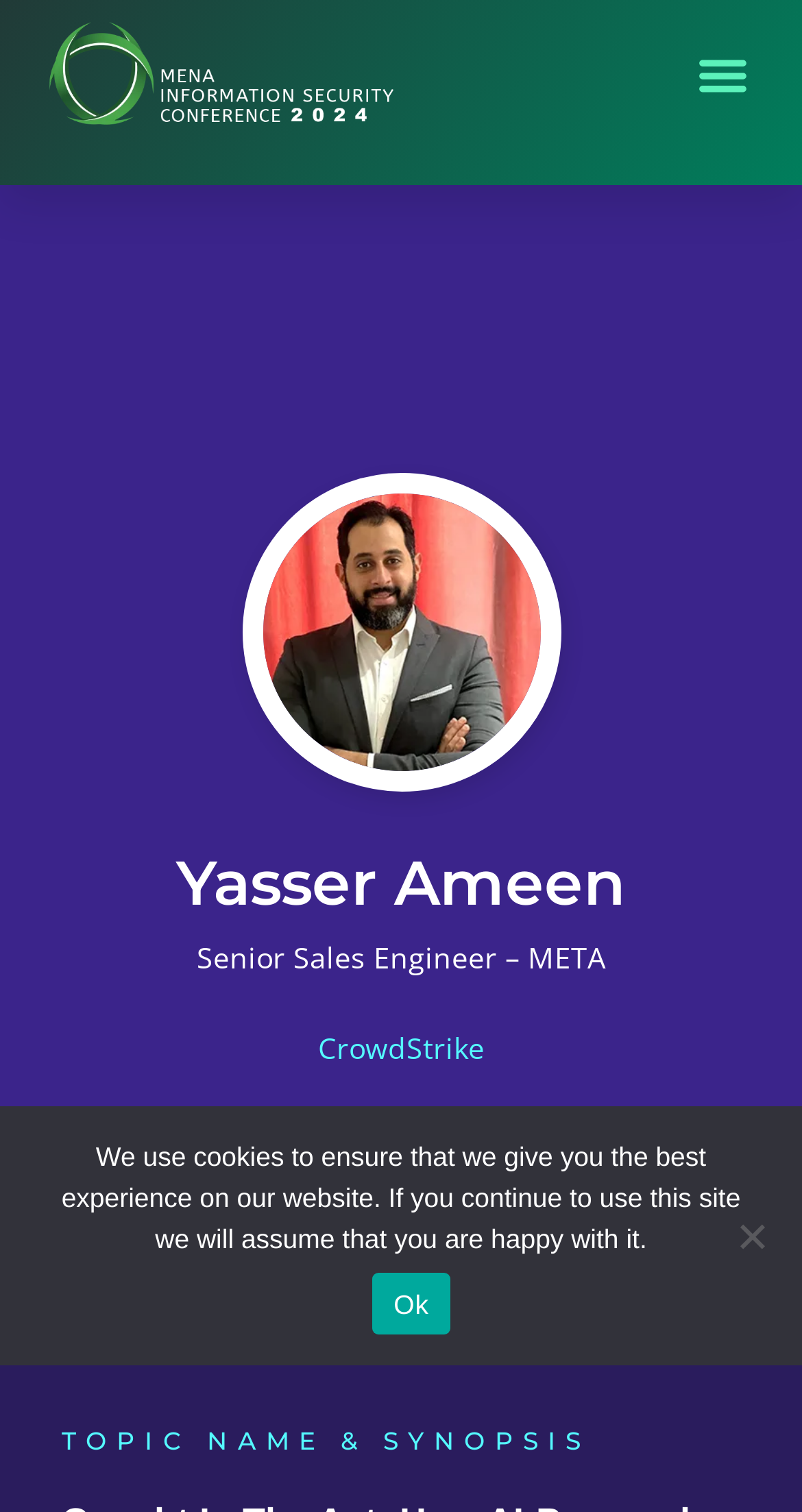Identify the bounding box coordinates for the UI element described as: "Ok".

[0.465, 0.842, 0.56, 0.883]